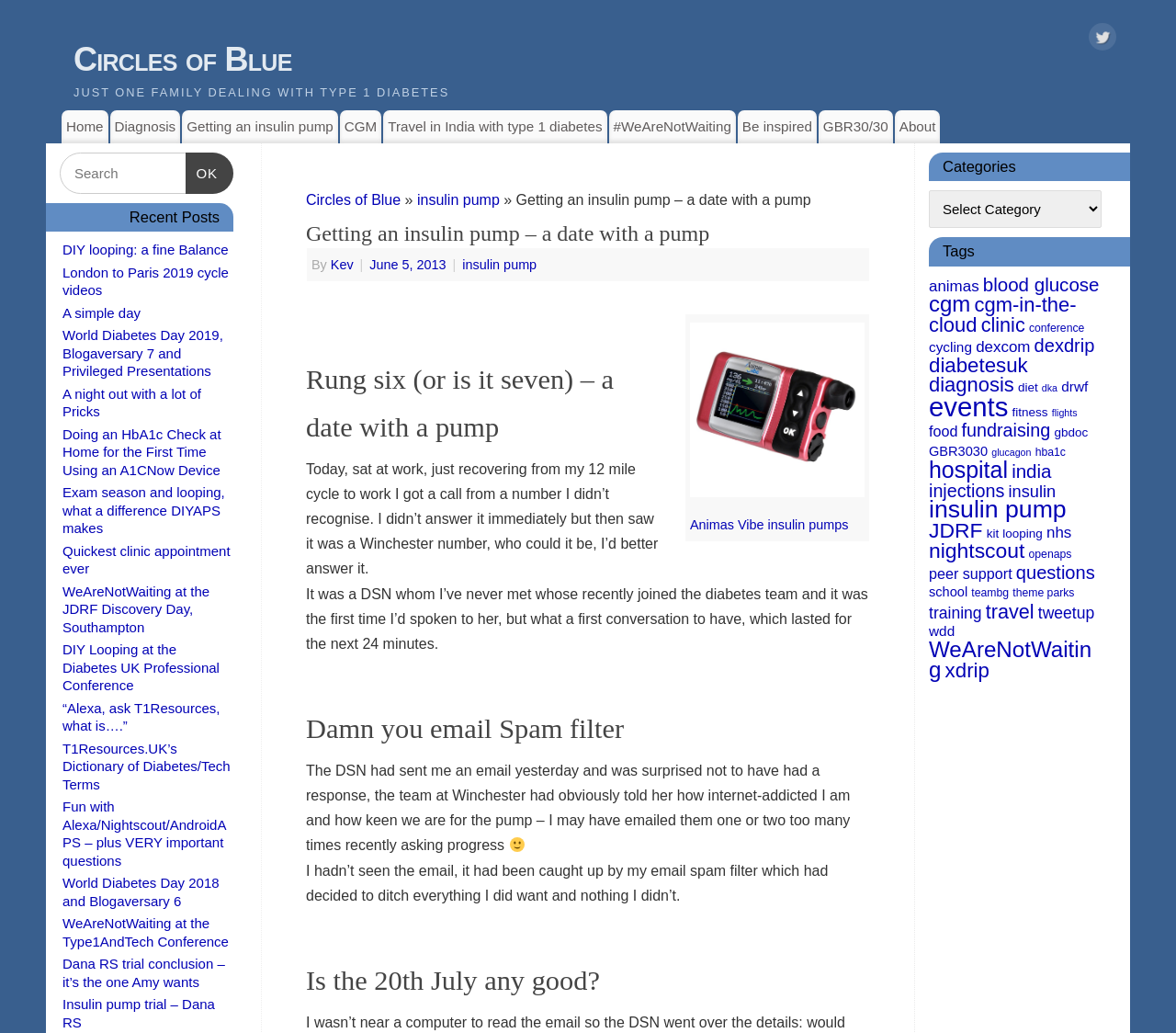Please find the bounding box coordinates of the element's region to be clicked to carry out this instruction: "Search for something".

[0.051, 0.148, 0.198, 0.188]